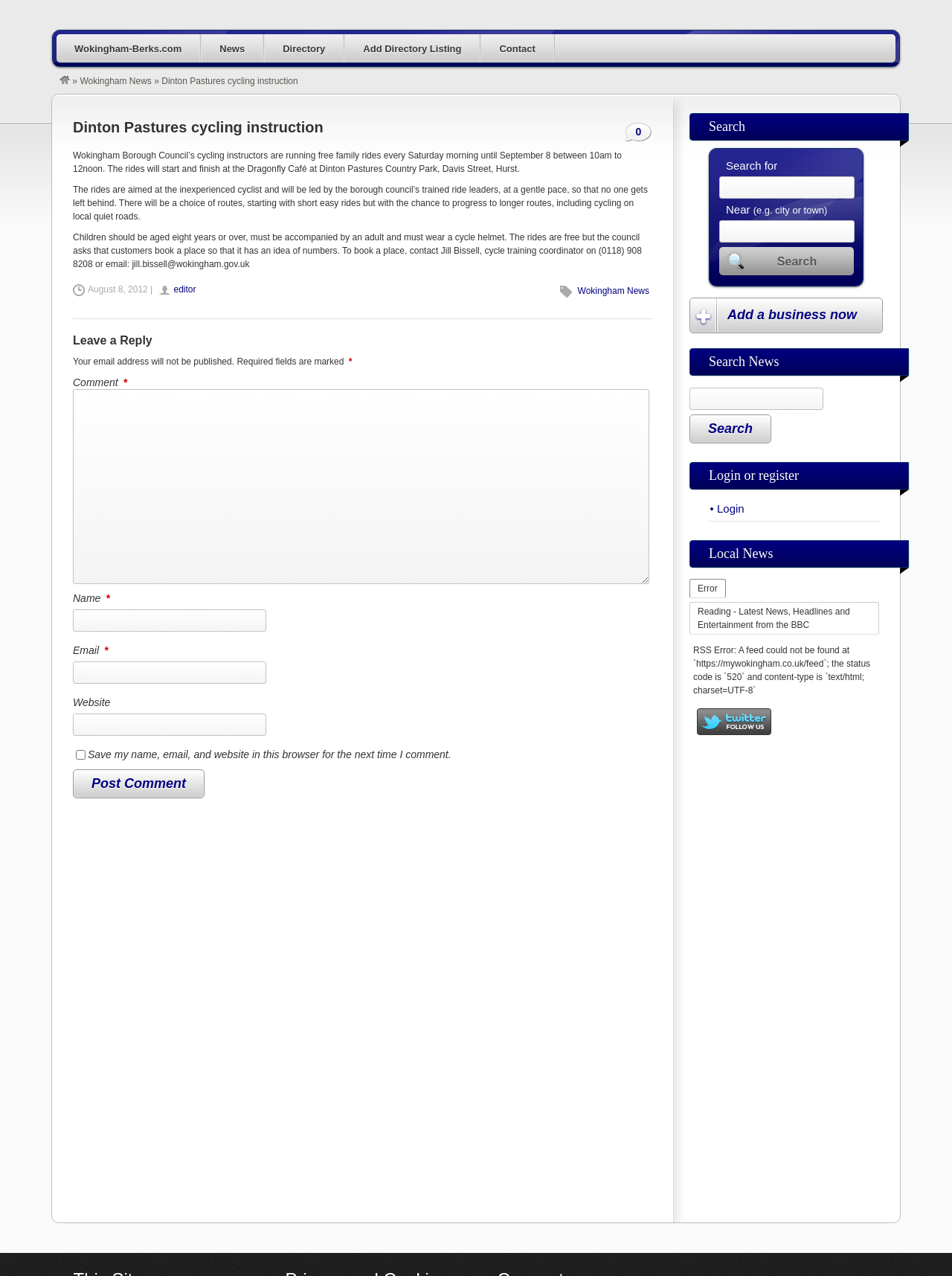Where do the rides start and finish?
Utilize the information in the image to give a detailed answer to the question.

The free family rides start and finish at the Dragonfly Café at Dinton Pastures Country Park, Davis Street, Hurst, as mentioned in the article.